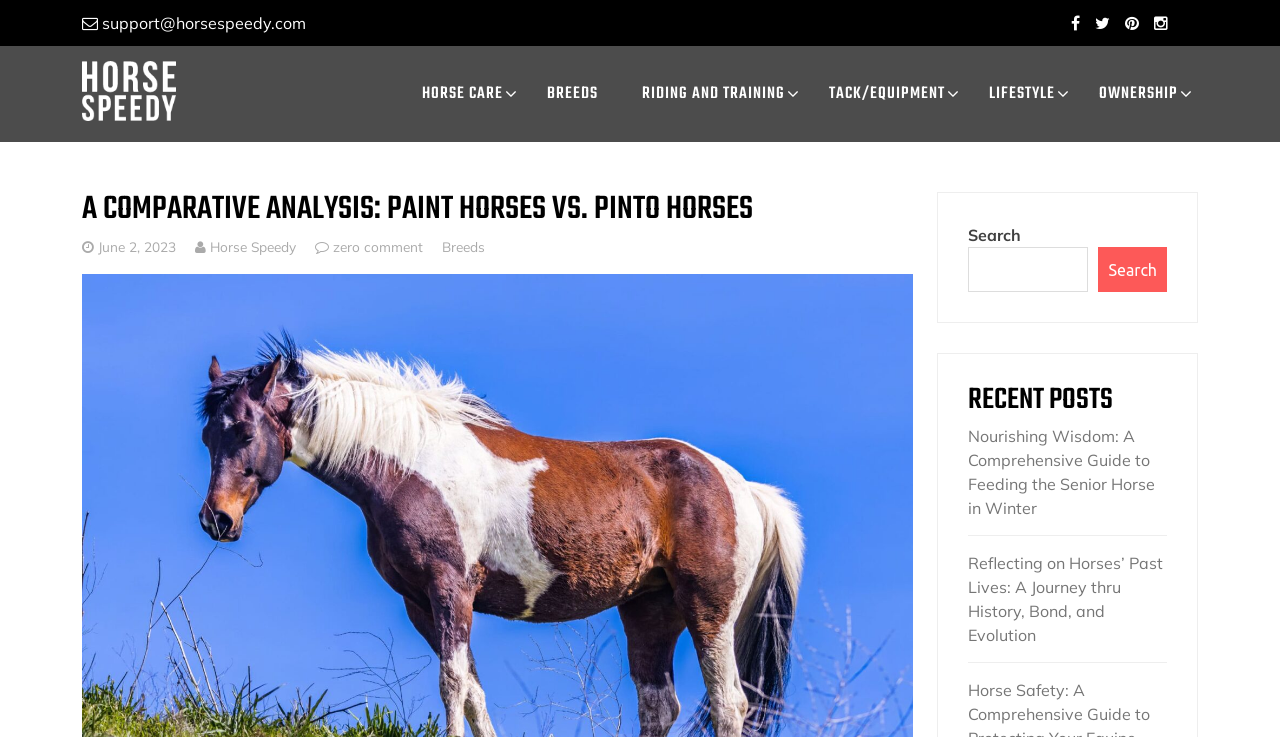Give a one-word or short-phrase answer to the following question: 
What is the purpose of the search bar?

To search the website